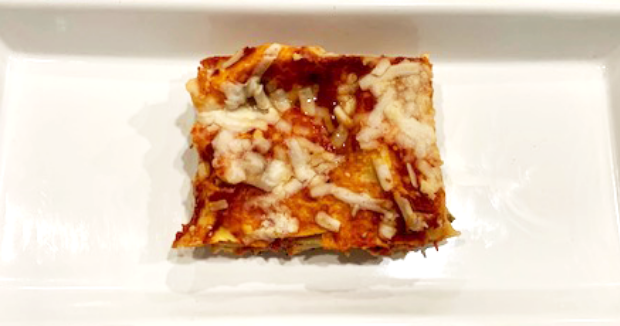What is one of the ingredients used in the homemade cashew cheese?
Refer to the image and answer the question using a single word or phrase.

Cashew